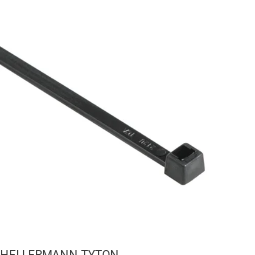Respond to the question below with a single word or phrase: What is the tensile strength of the cable tie?

50 pounds